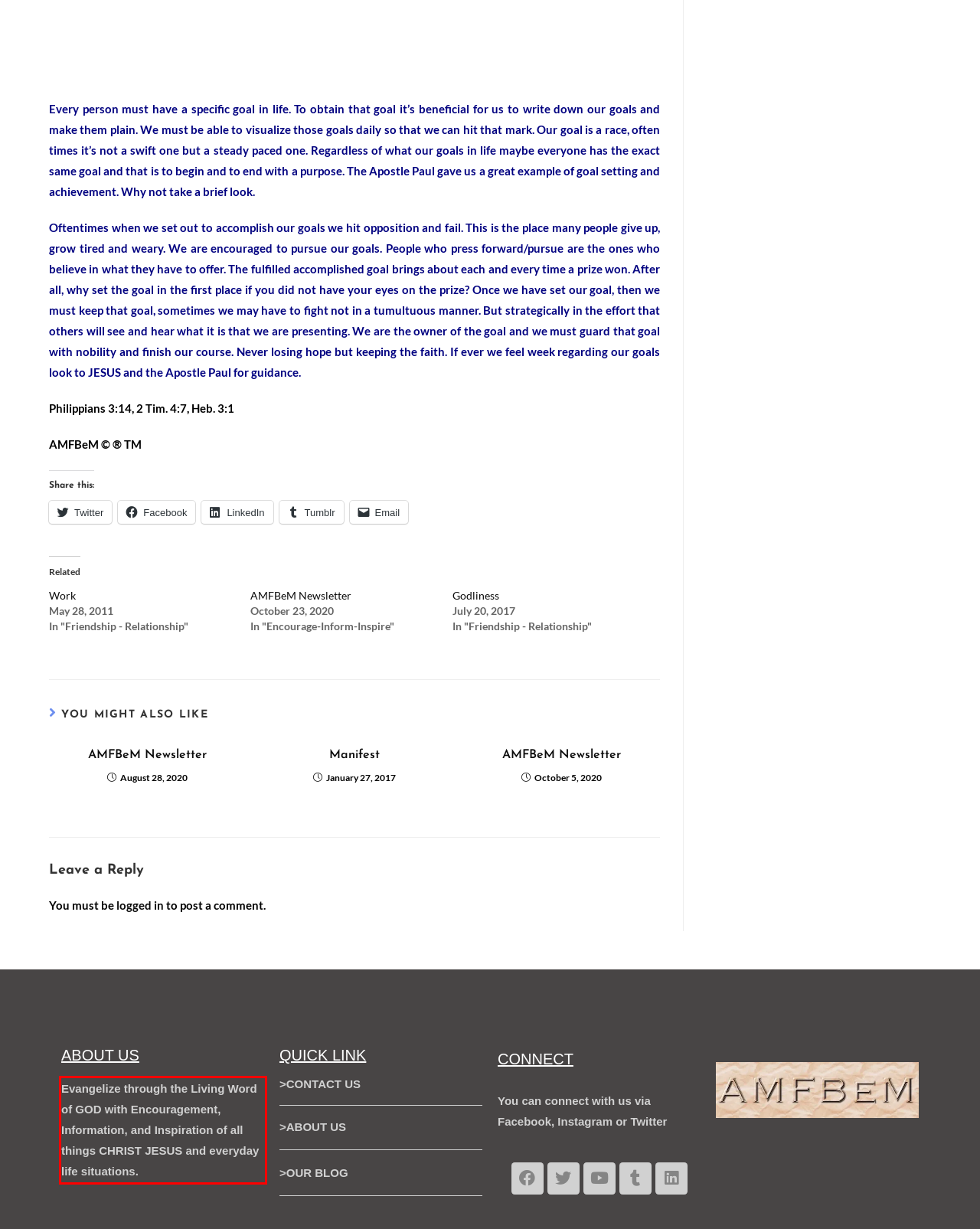Using the webpage screenshot, recognize and capture the text within the red bounding box.

Evangelize through the Living Word of GOD with Encouragement, Information, and Inspiration of all things CHRIST JESUS and everyday life situations.